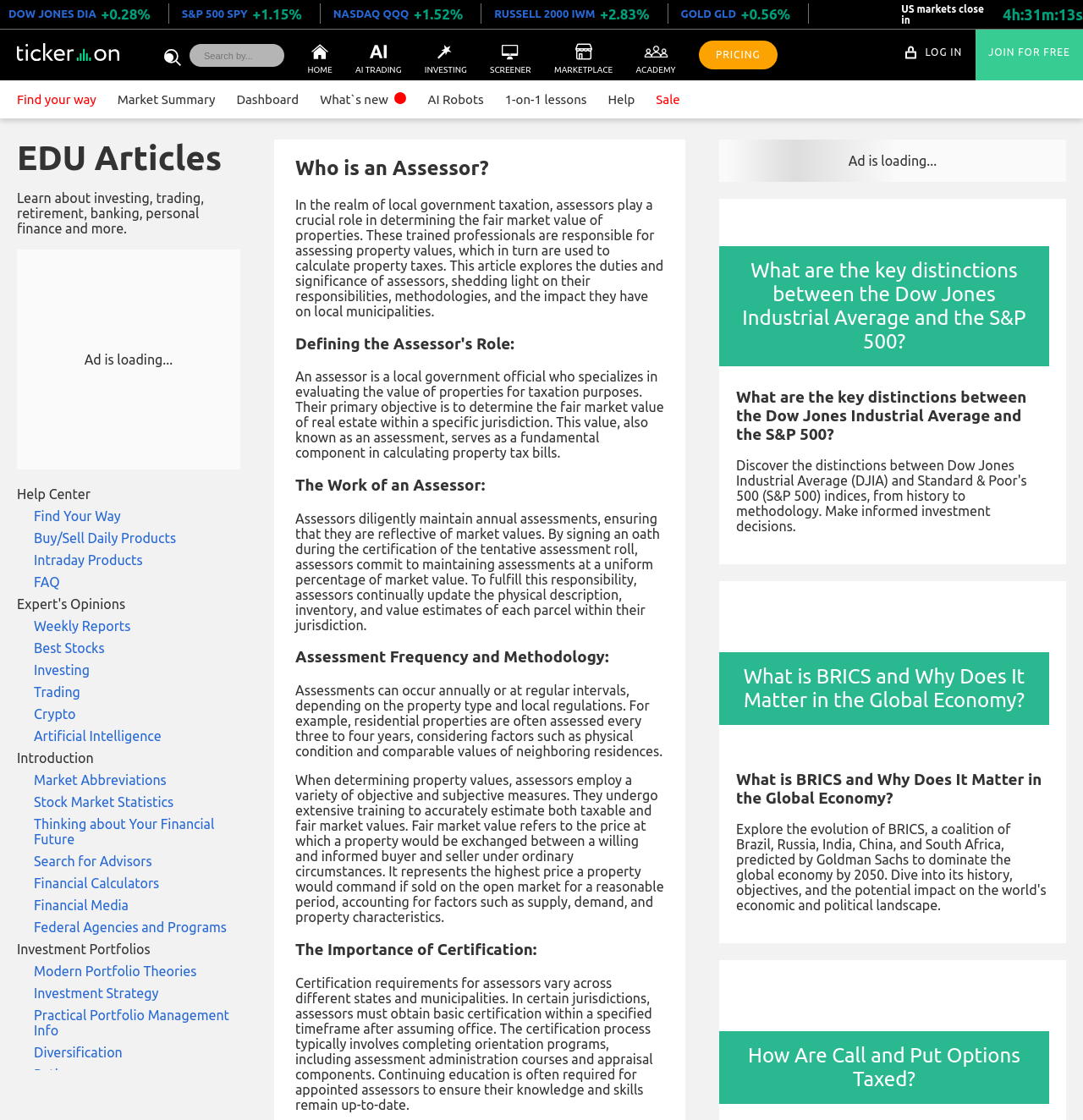Highlight the bounding box coordinates of the region I should click on to meet the following instruction: "Click on the 'trade ideas' link".

[0.152, 0.026, 0.262, 0.072]